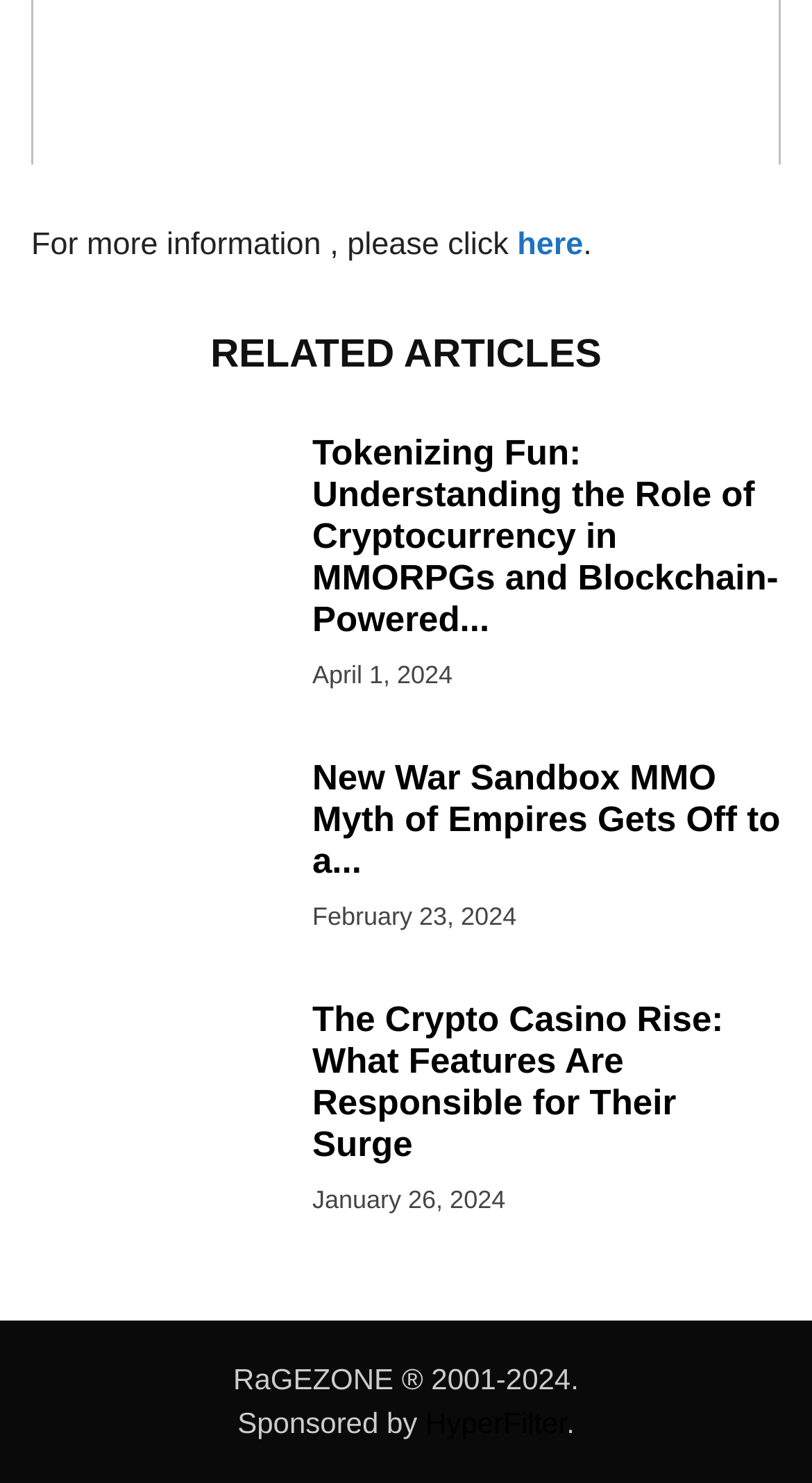Determine the bounding box coordinates for the clickable element required to fulfill the instruction: "read the article about New War Sandbox MMO Myth of Empires". Provide the coordinates as four float numbers between 0 and 1, i.e., [left, top, right, bottom].

[0.385, 0.511, 0.961, 0.594]